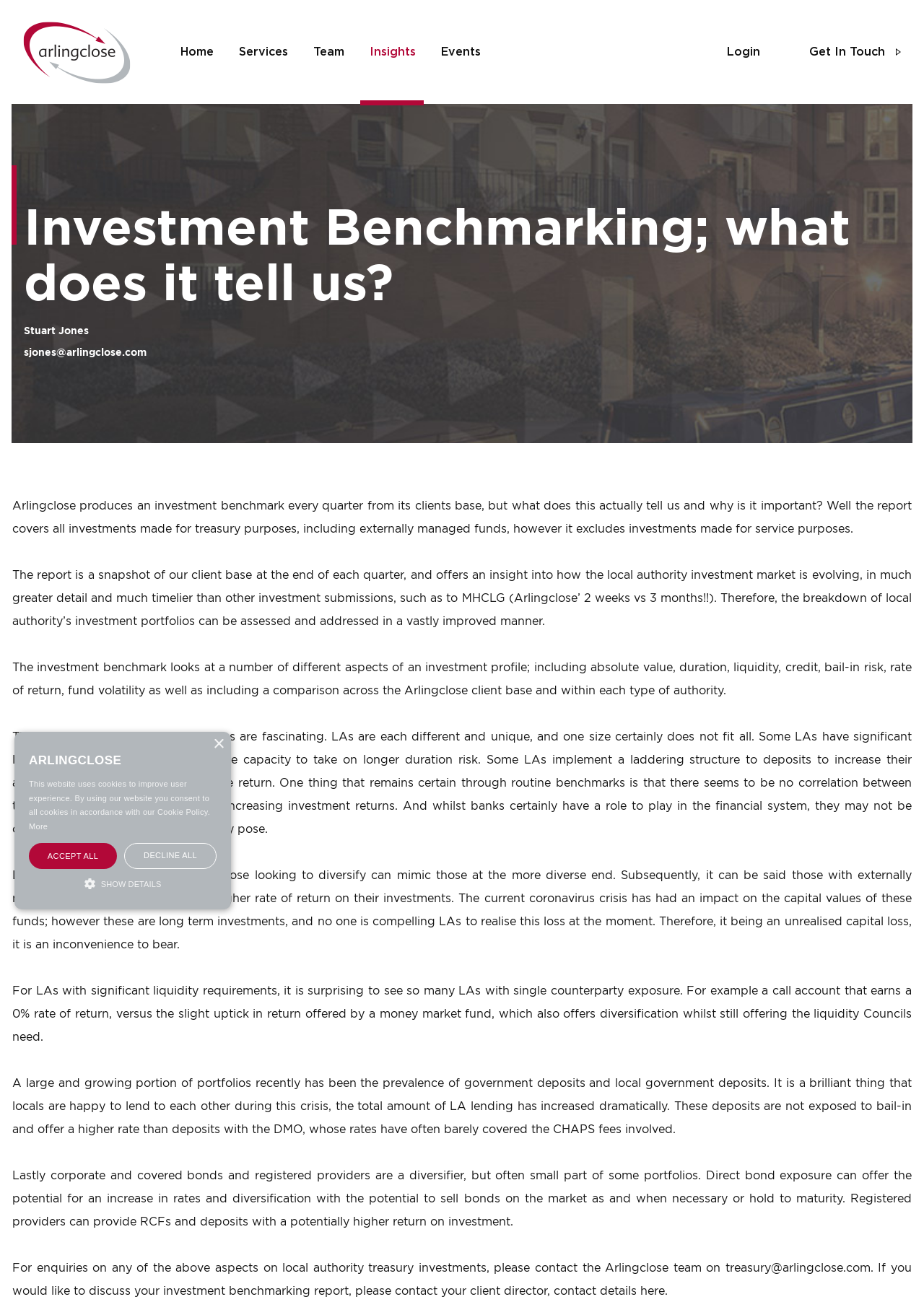Please pinpoint the bounding box coordinates for the region I should click to adhere to this instruction: "View the client director's contact details".

[0.693, 0.986, 0.72, 0.996]